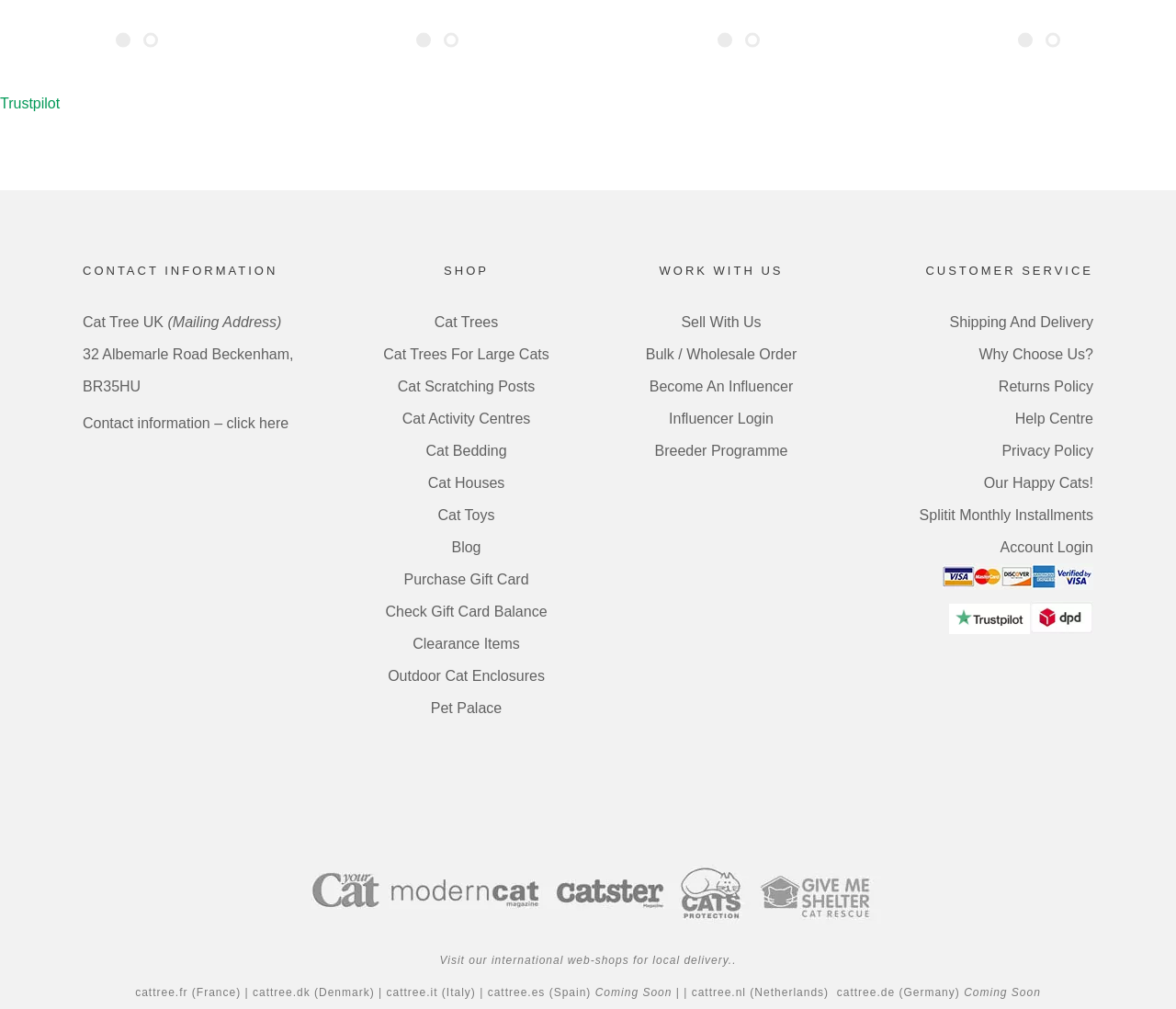Please specify the bounding box coordinates for the clickable region that will help you carry out the instruction: "Learn about Shipping And Delivery".

[0.807, 0.312, 0.93, 0.327]